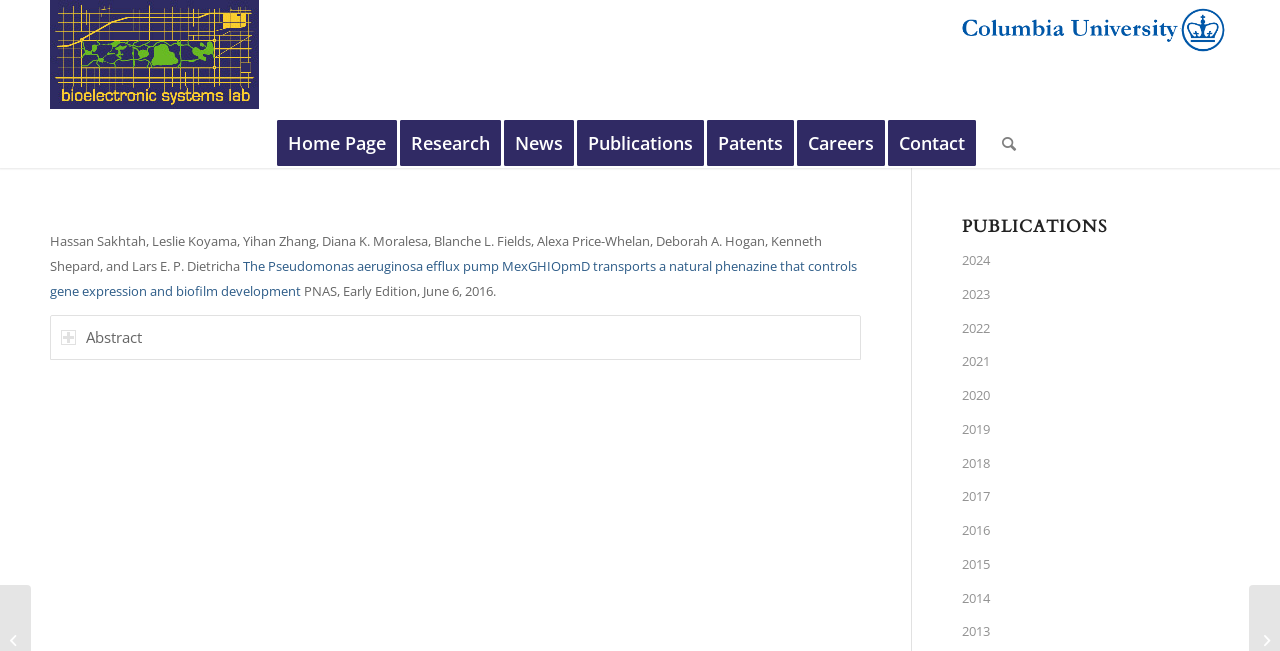Please locate the bounding box coordinates of the element's region that needs to be clicked to follow the instruction: "Click the Home Page link". The bounding box coordinates should be provided as four float numbers between 0 and 1, i.e., [left, top, right, bottom].

[0.206, 0.181, 0.32, 0.258]